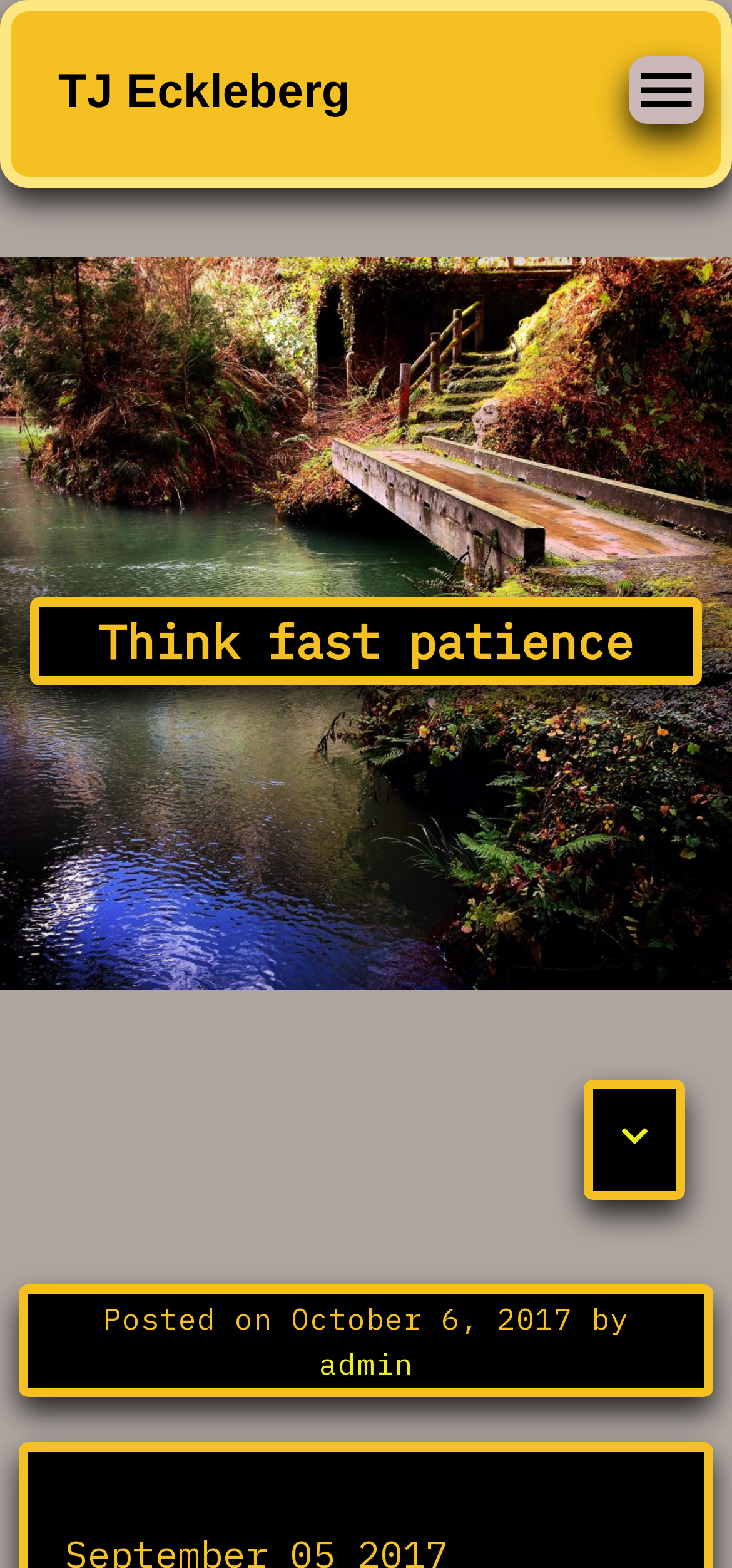Using the webpage screenshot and the element description TJ Eckleberg, determine the bounding box coordinates. Specify the coordinates in the format (top-left x, top-left y, bottom-right x, bottom-right y) with values ranging from 0 to 1.

[0.079, 0.037, 0.479, 0.082]